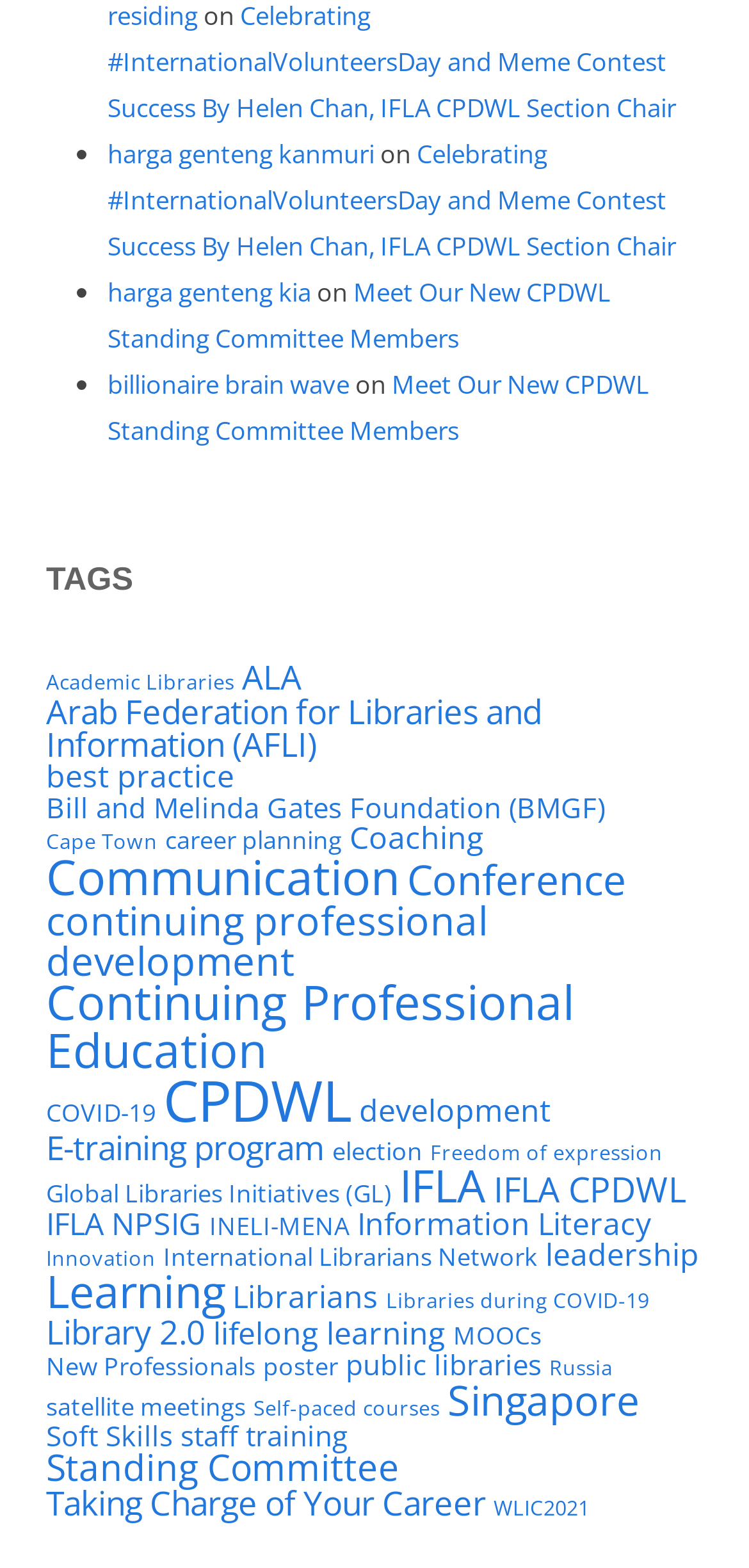Determine the bounding box coordinates of the clickable region to carry out the instruction: "View the tag 'Academic Libraries'".

[0.062, 0.427, 0.313, 0.444]